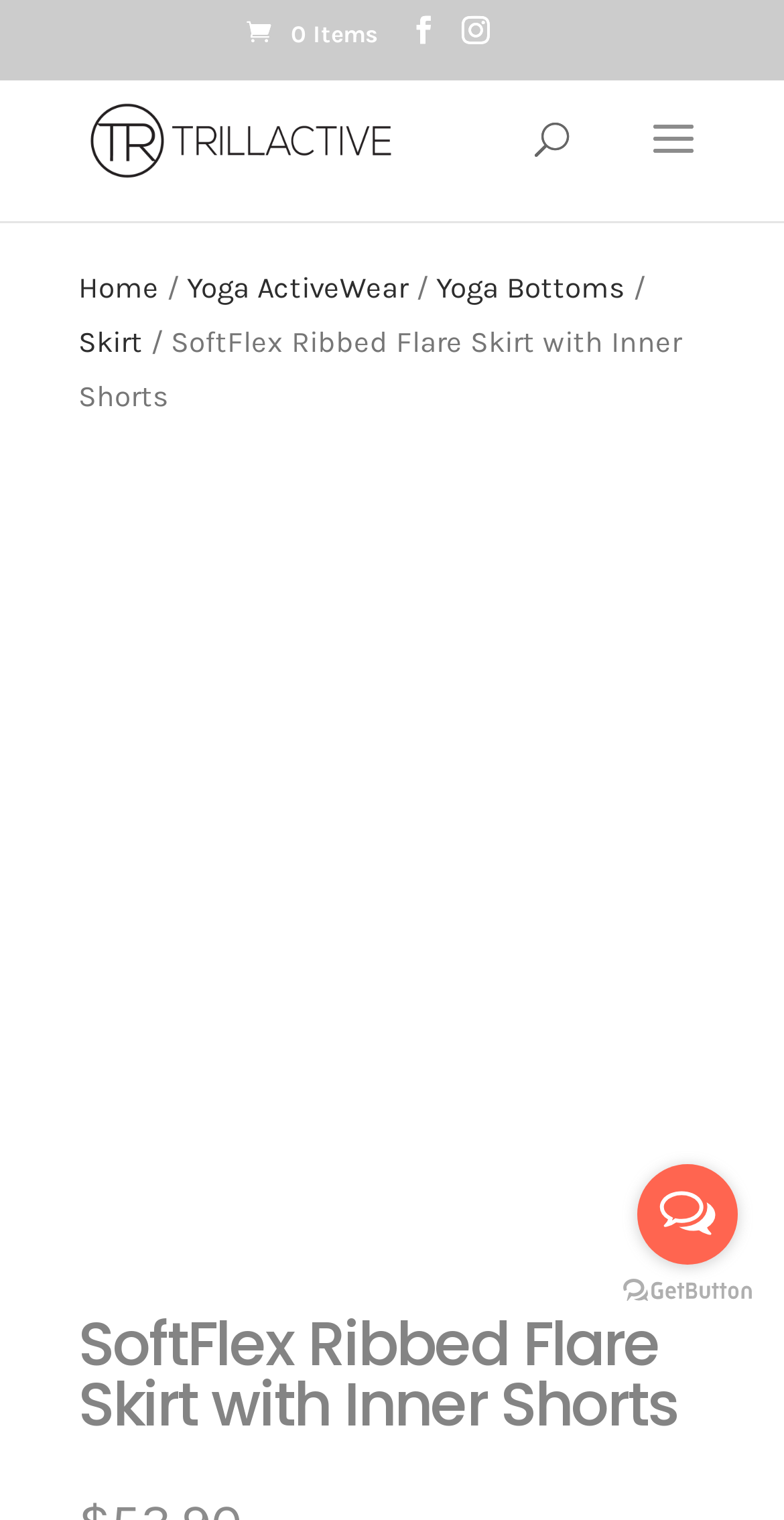For the element described, predict the bounding box coordinates as (top-left x, top-left y, bottom-right x, bottom-right y). All values should be between 0 and 1. Element description: Skirt

[0.1, 0.215, 0.182, 0.237]